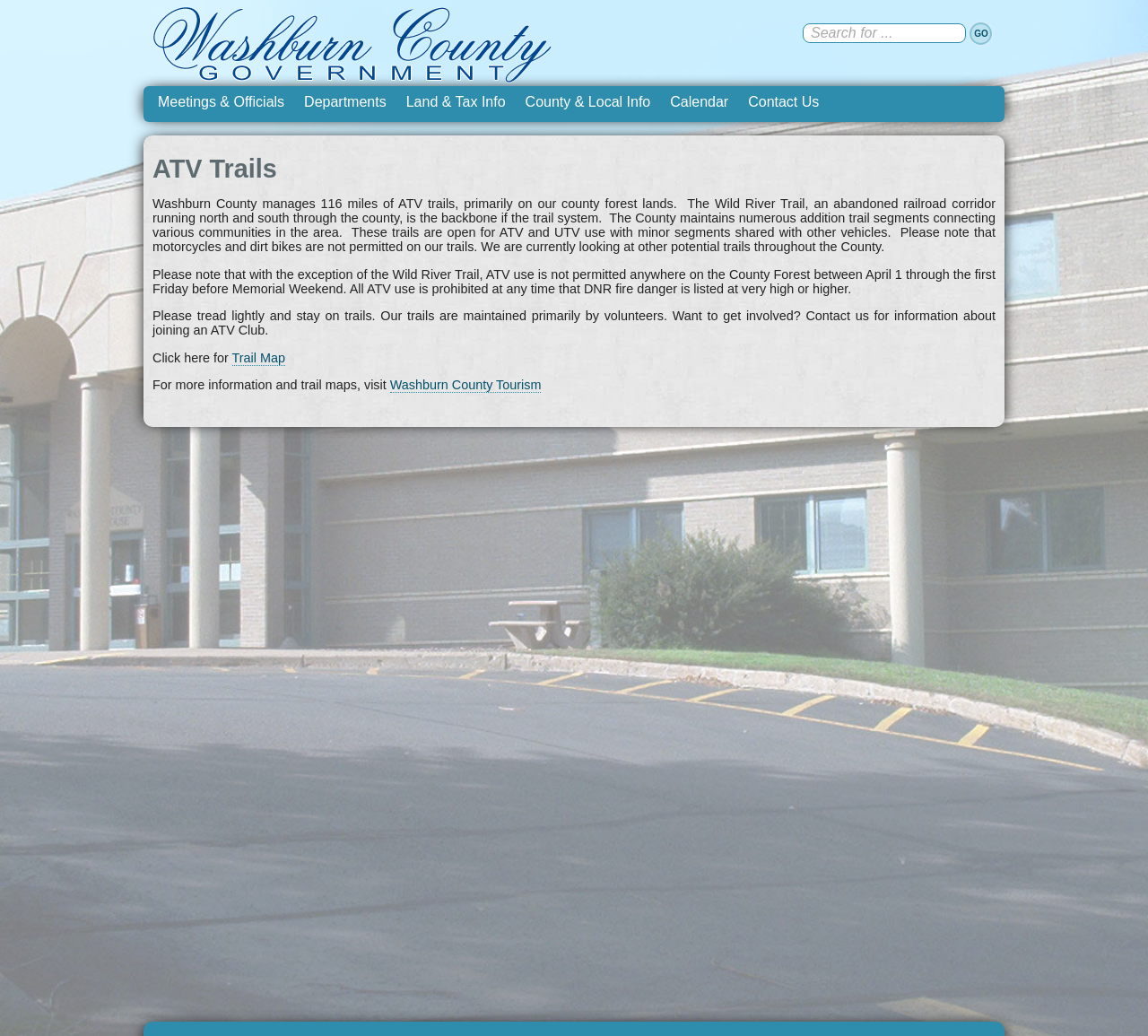Can you provide the bounding box coordinates for the element that should be clicked to implement the instruction: "Click GO"?

[0.845, 0.022, 0.864, 0.043]